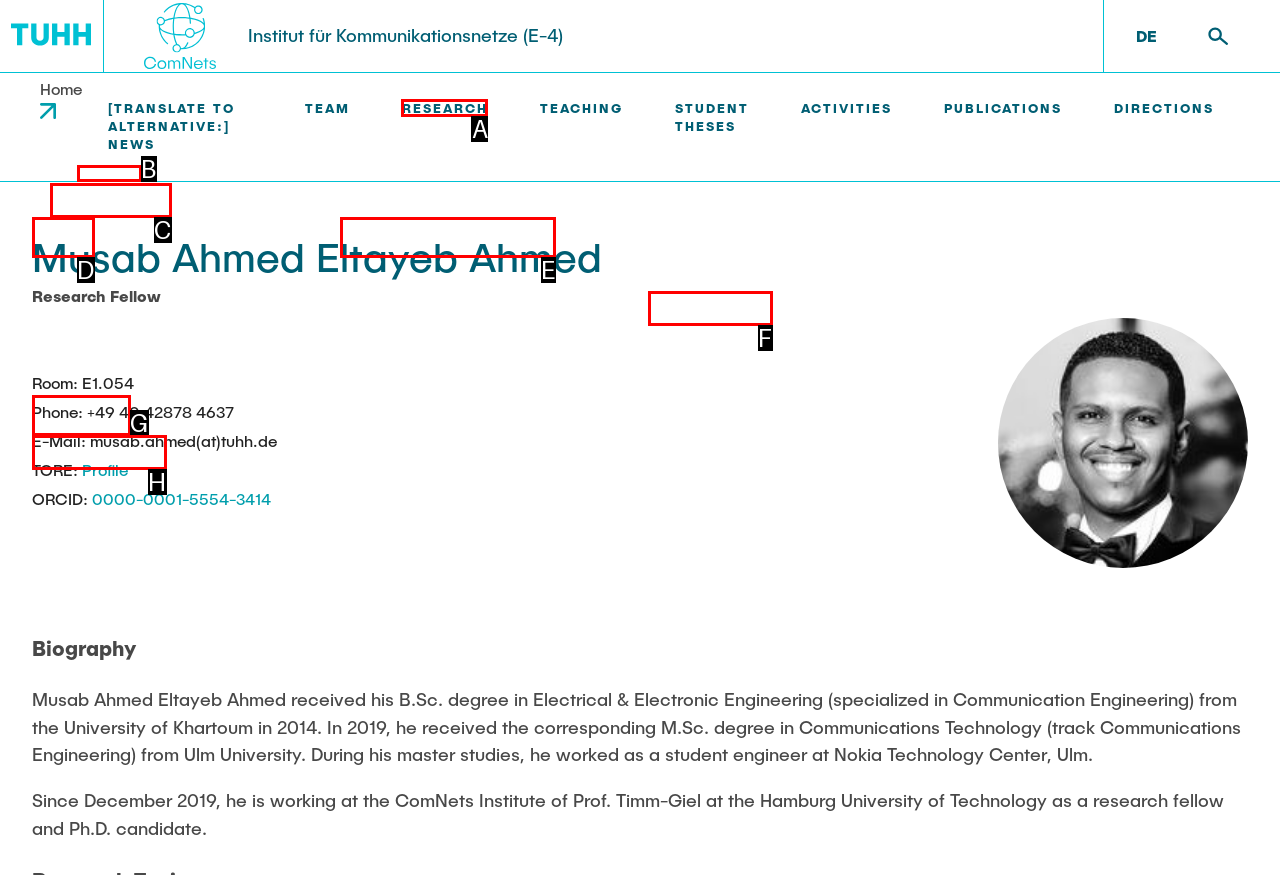Tell me which letter I should select to achieve the following goal: Go to the research page
Answer with the corresponding letter from the provided options directly.

A